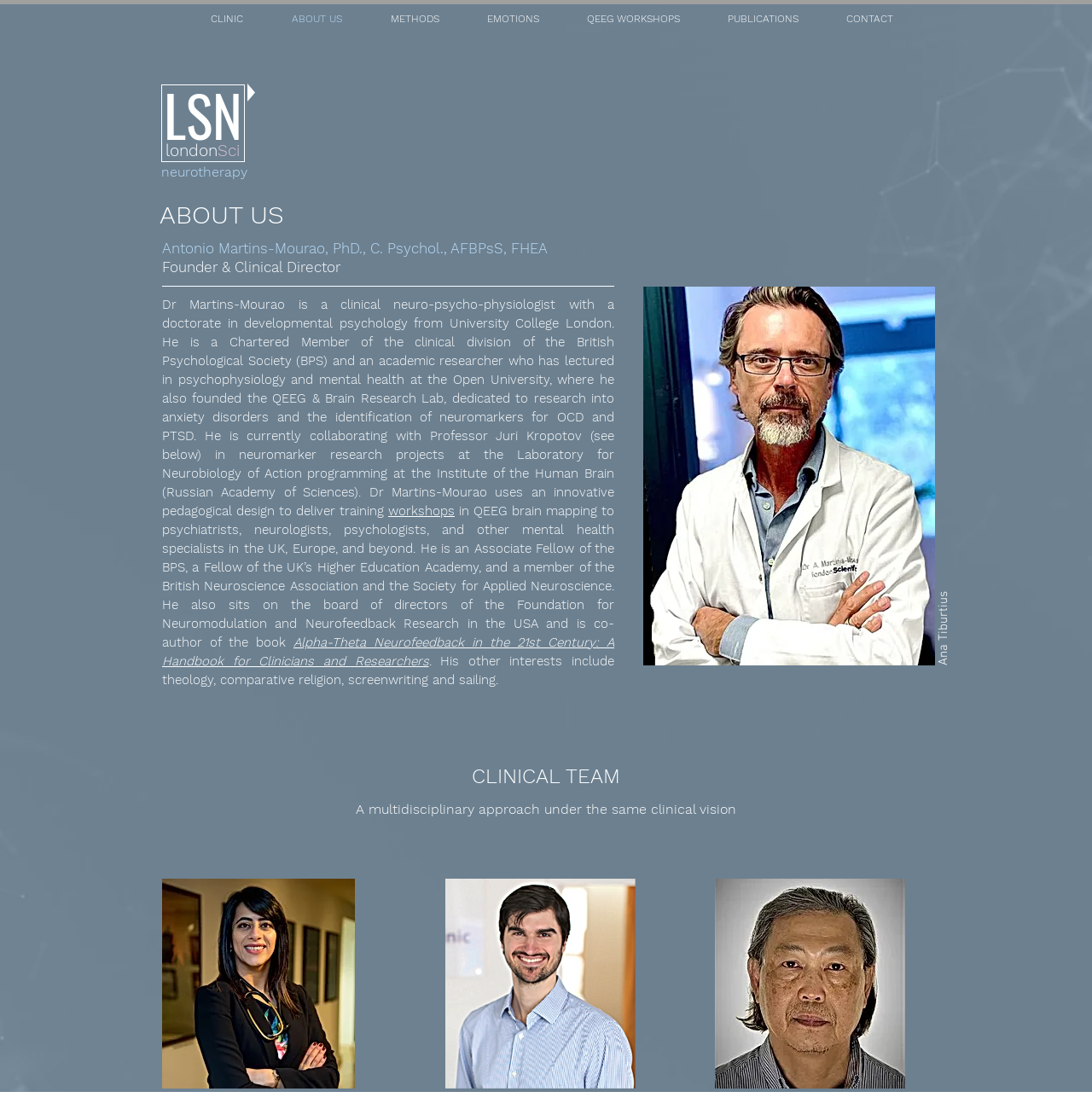Identify the bounding box coordinates for the region to click in order to carry out this instruction: "Check the publication 'Alpha-Theta Neurofeedback in the 21st Century: A Handbook for Clinicians and Researchers'". Provide the coordinates using four float numbers between 0 and 1, formatted as [left, top, right, bottom].

[0.148, 0.572, 0.562, 0.603]